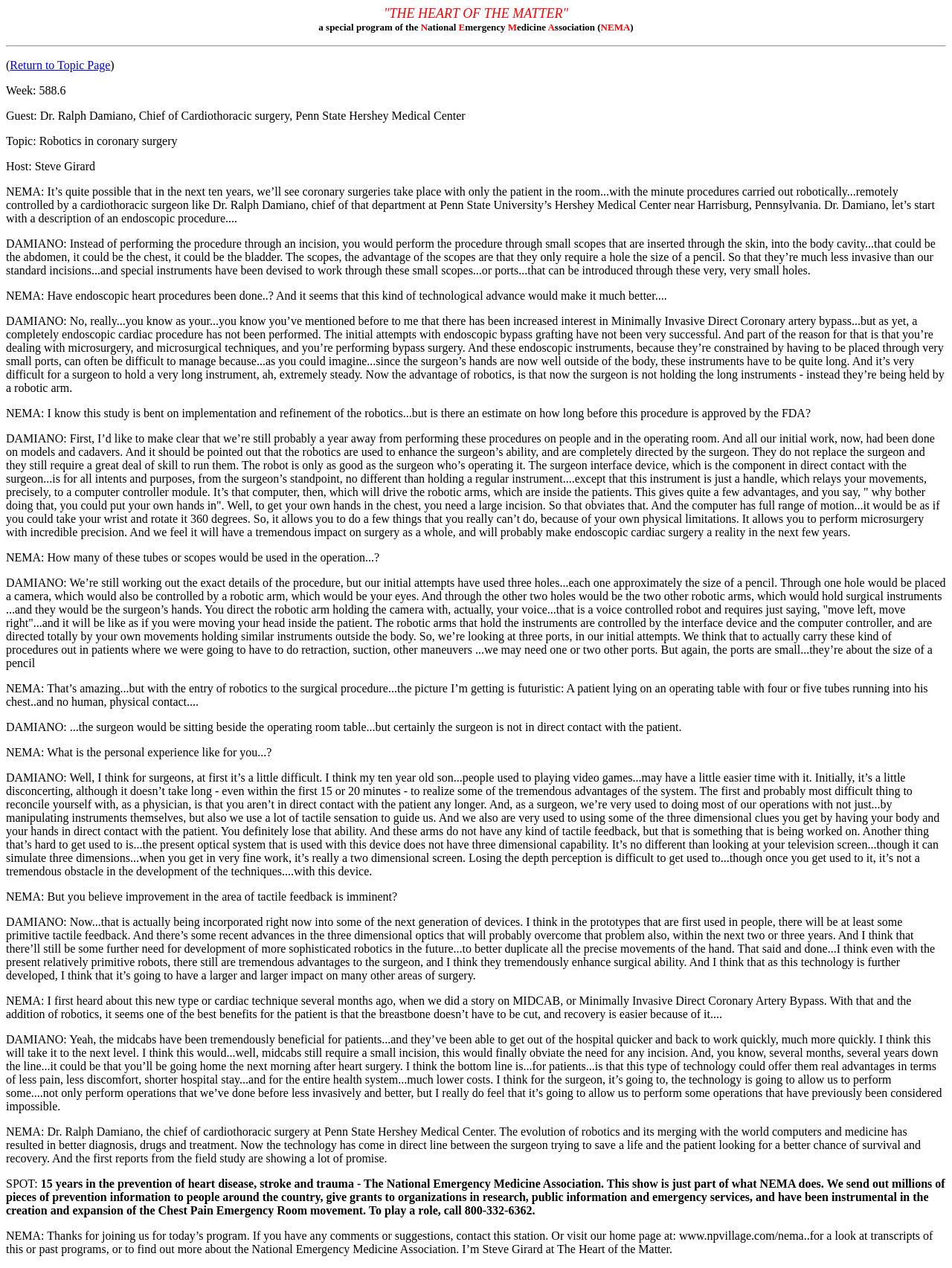Give a one-word or one-phrase response to the question:
What is the name of the program?

The Heart of the Matter